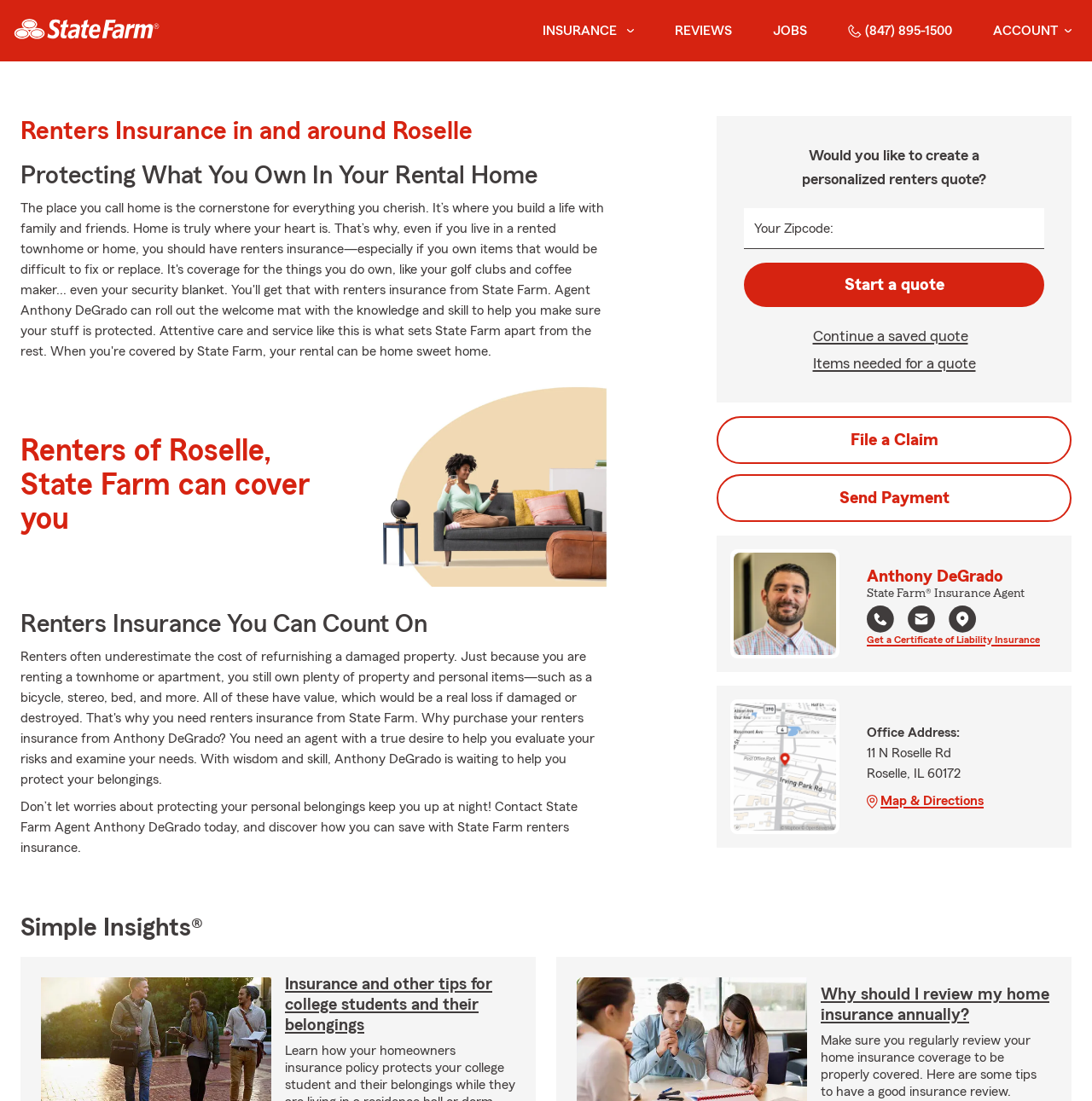Identify the bounding box for the described UI element: "Map & Directions".

[0.794, 0.718, 0.944, 0.737]